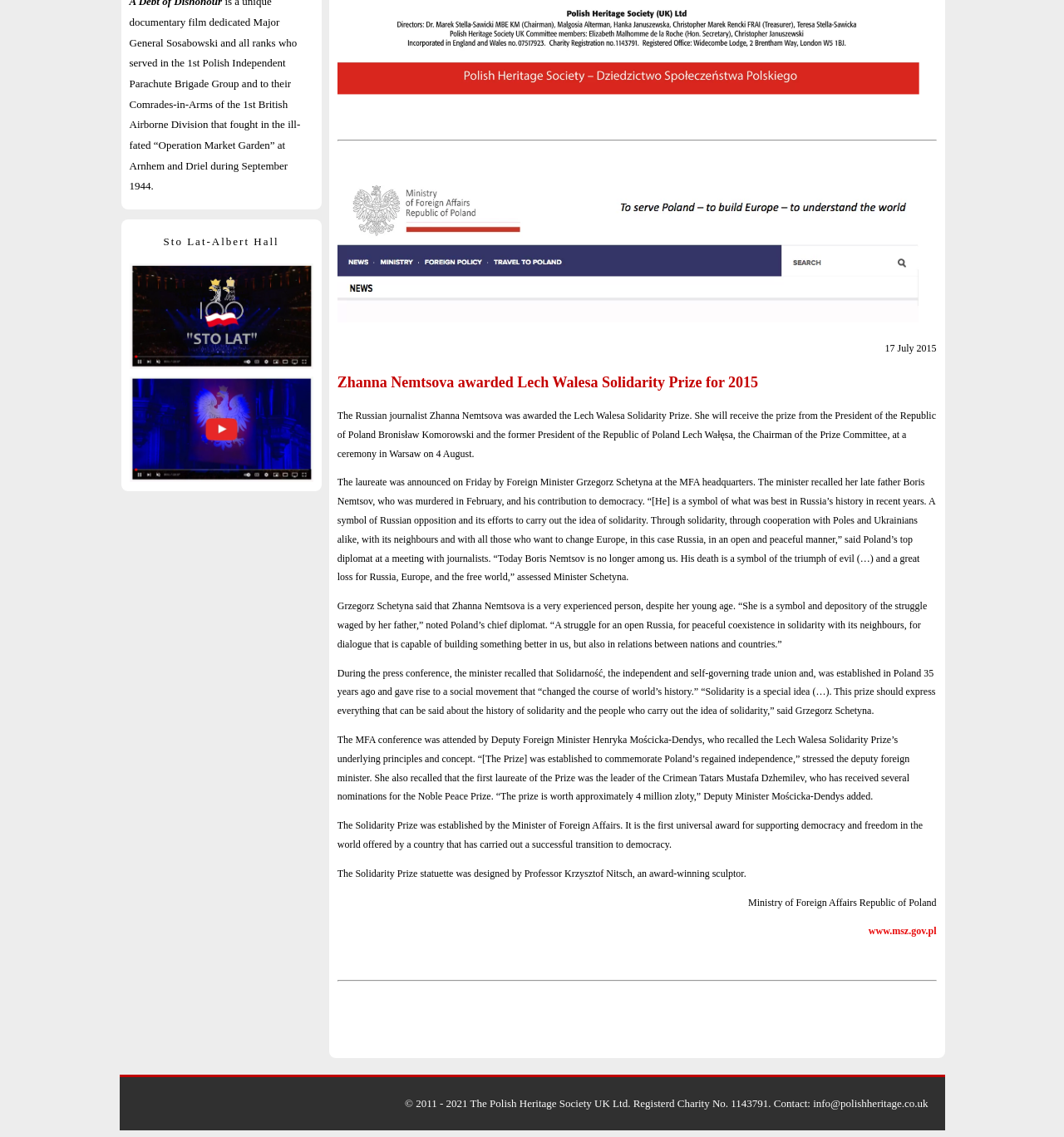What is Zhanna Nemtsova awarded?
Based on the image, answer the question with as much detail as possible.

Based on the webpage content, Zhanna Nemtsova is awarded the Lech Walesa Solidarity Prize, which is mentioned in the heading and the text.